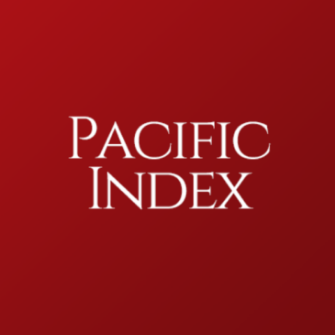Review the image closely and give a comprehensive answer to the question: What type of font is used for the logo?

The design of the logo showcases the name 'PACIFIC INDEX' in an elegant white serif font, which adds to the overall sophisticated style of the logo.